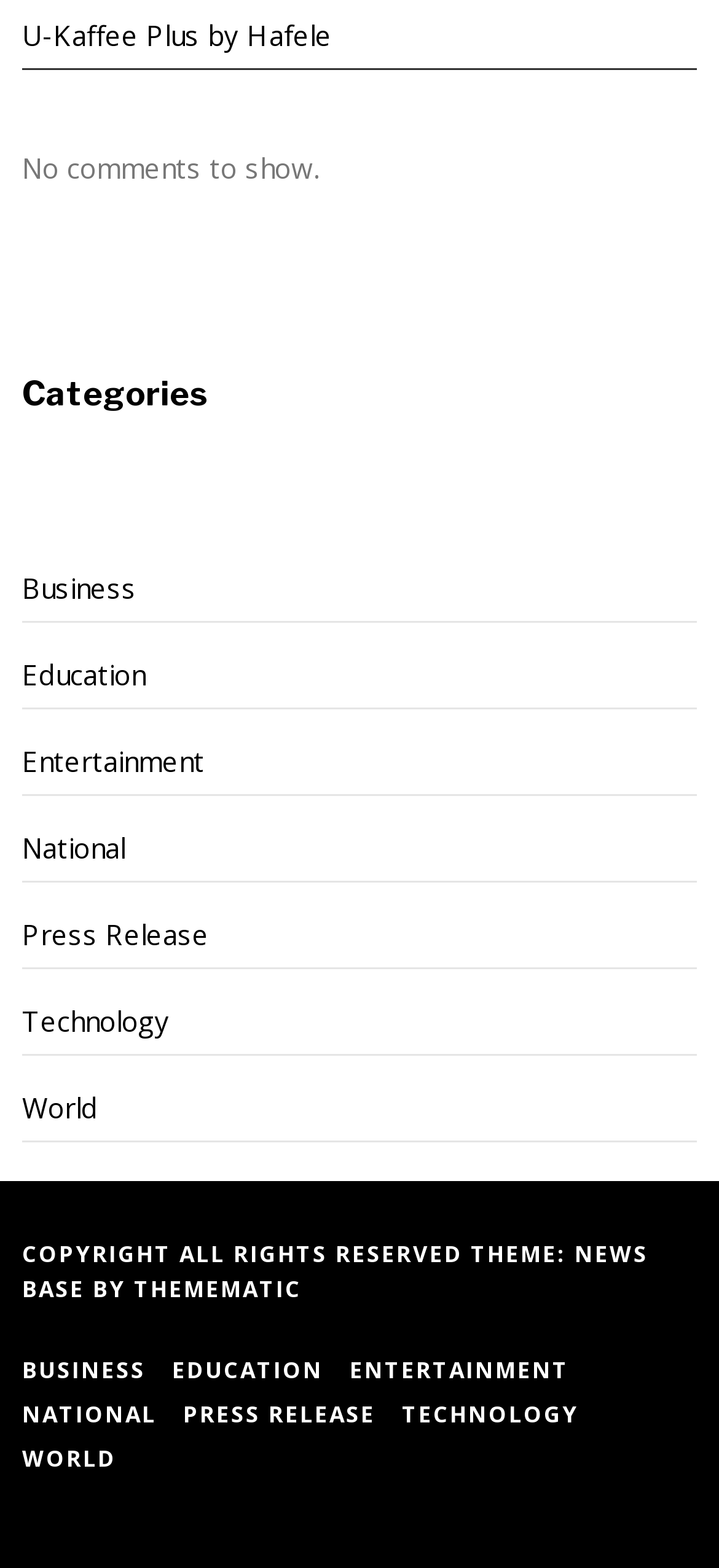How many times is the category 'Business' listed?
Please interpret the details in the image and answer the question thoroughly.

I searched for the category 'Business' and found it listed twice, once under the 'Categories' heading and again at the bottom of the page.